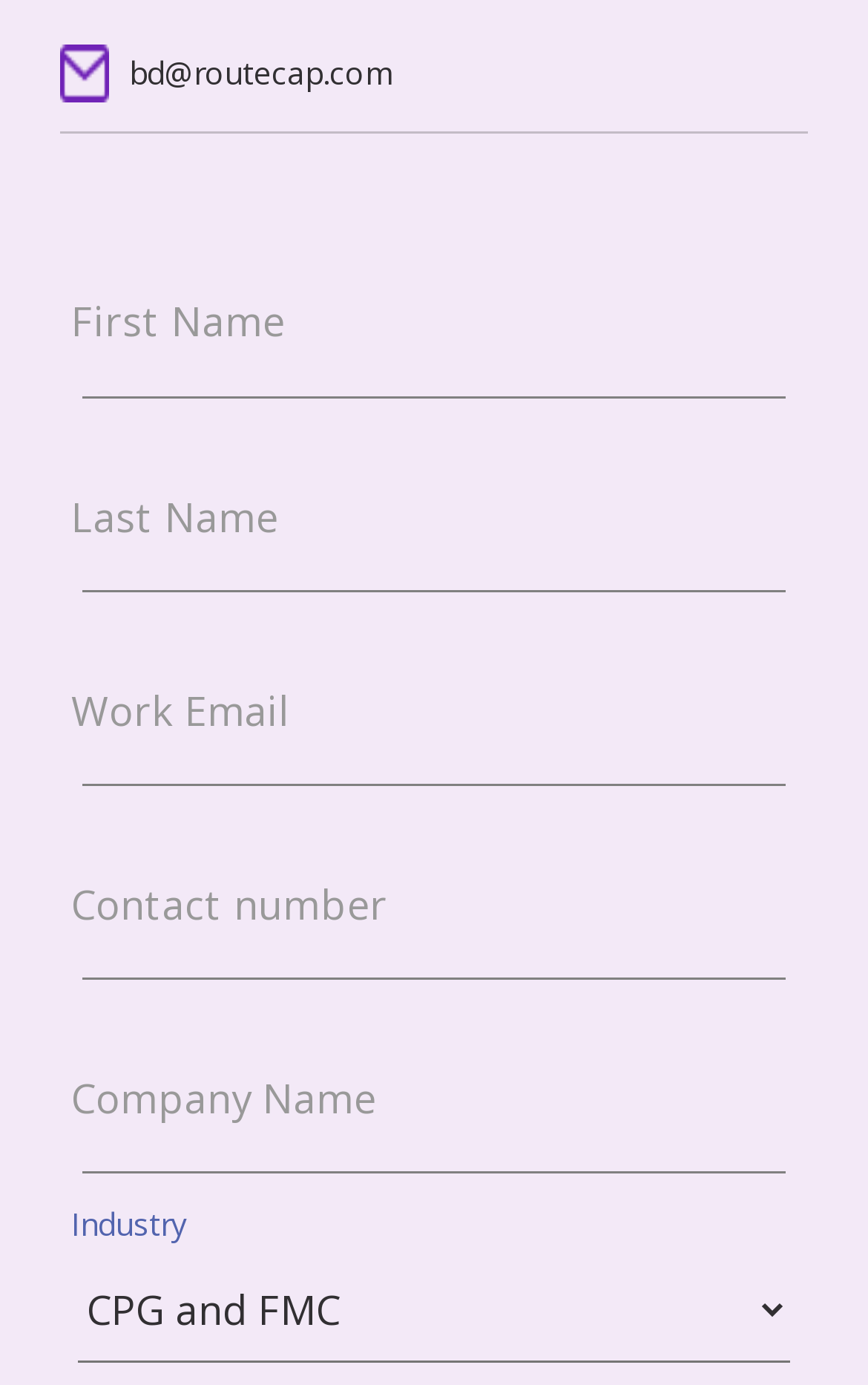What is the purpose of the combobox?
Look at the image and answer with only one word or phrase.

Selecting Industry